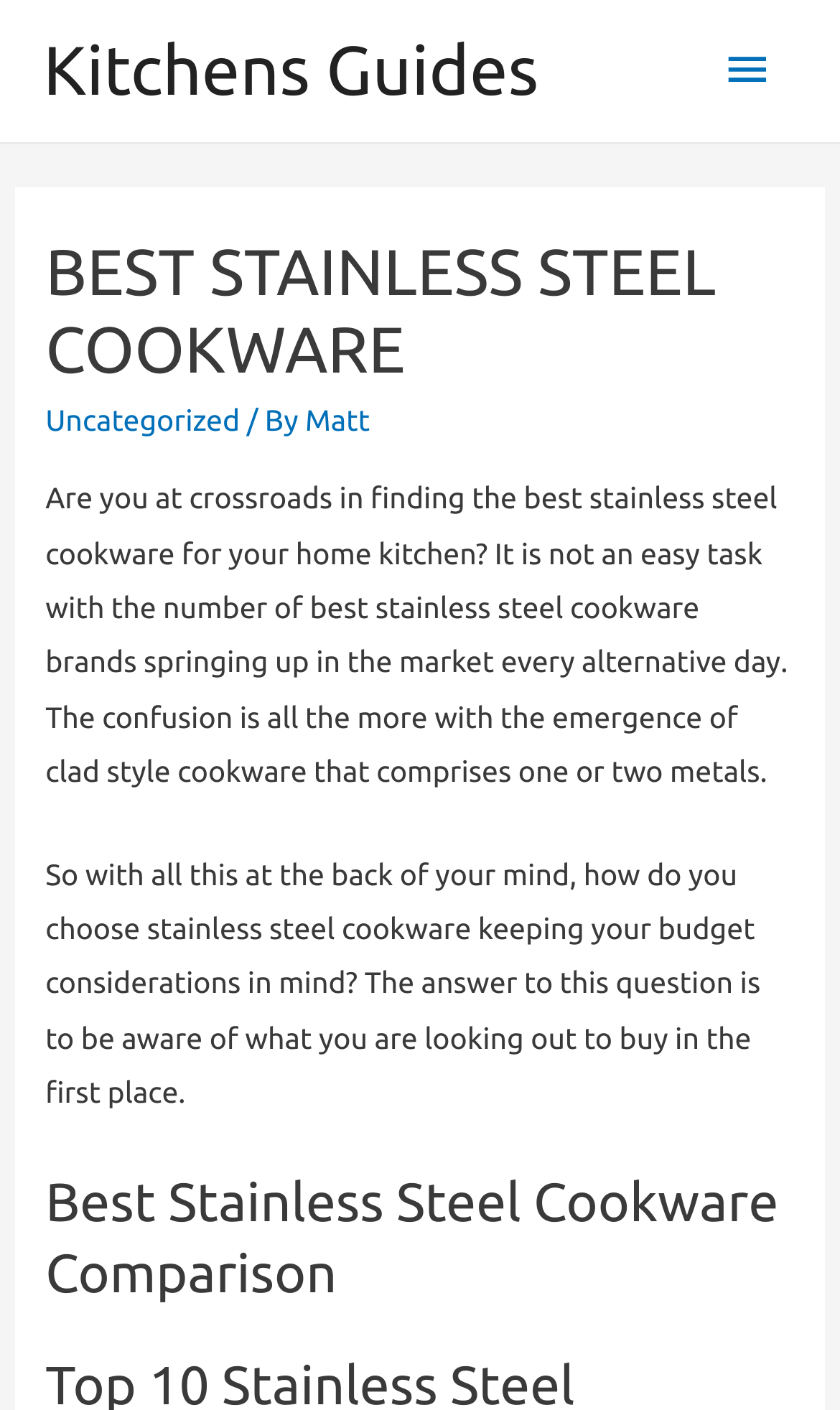Using the description: "Kitchens Guides", identify the bounding box of the corresponding UI element in the screenshot.

[0.051, 0.022, 0.641, 0.077]